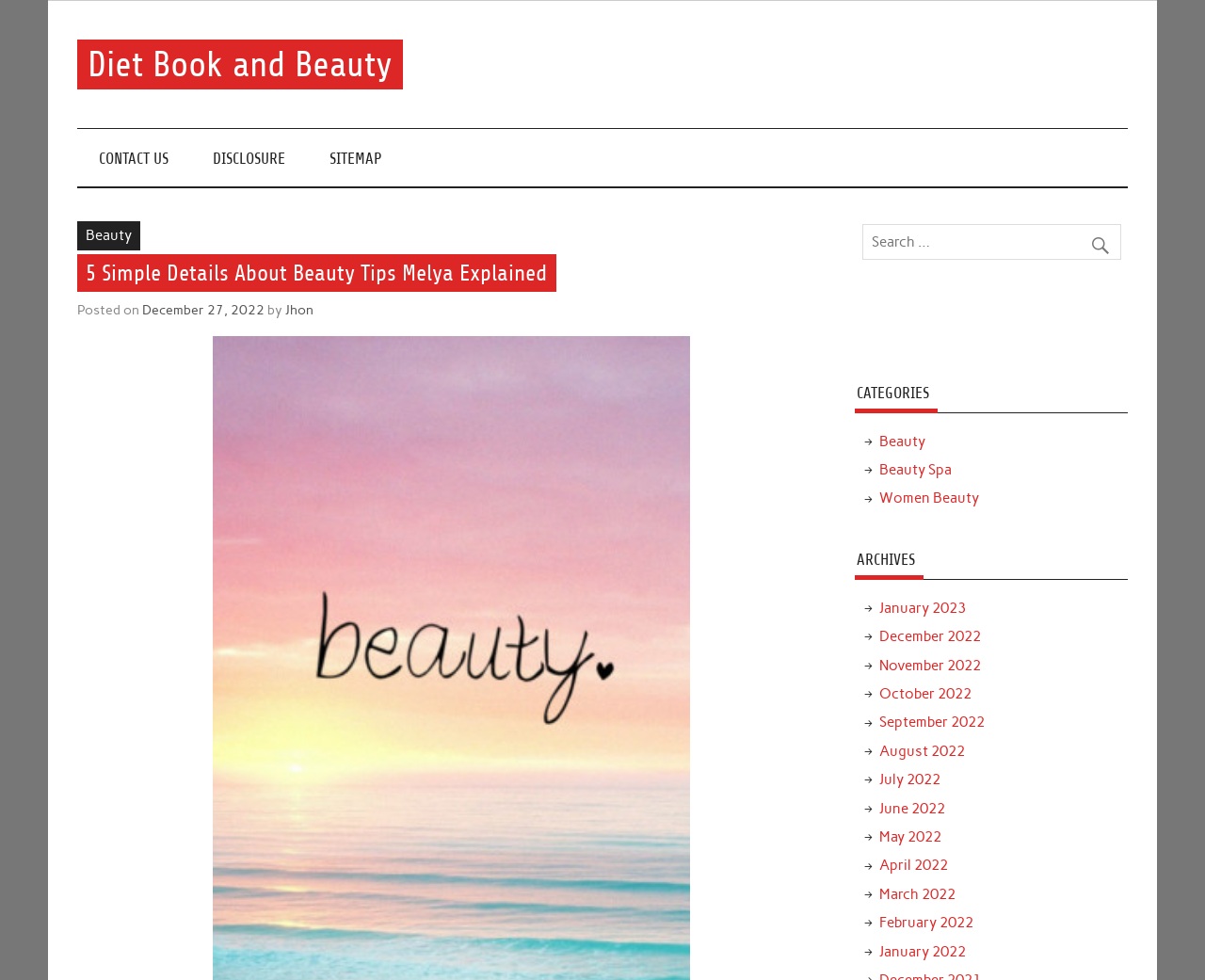Please indicate the bounding box coordinates for the clickable area to complete the following task: "Contact us". The coordinates should be specified as four float numbers between 0 and 1, i.e., [left, top, right, bottom].

[0.064, 0.132, 0.158, 0.19]